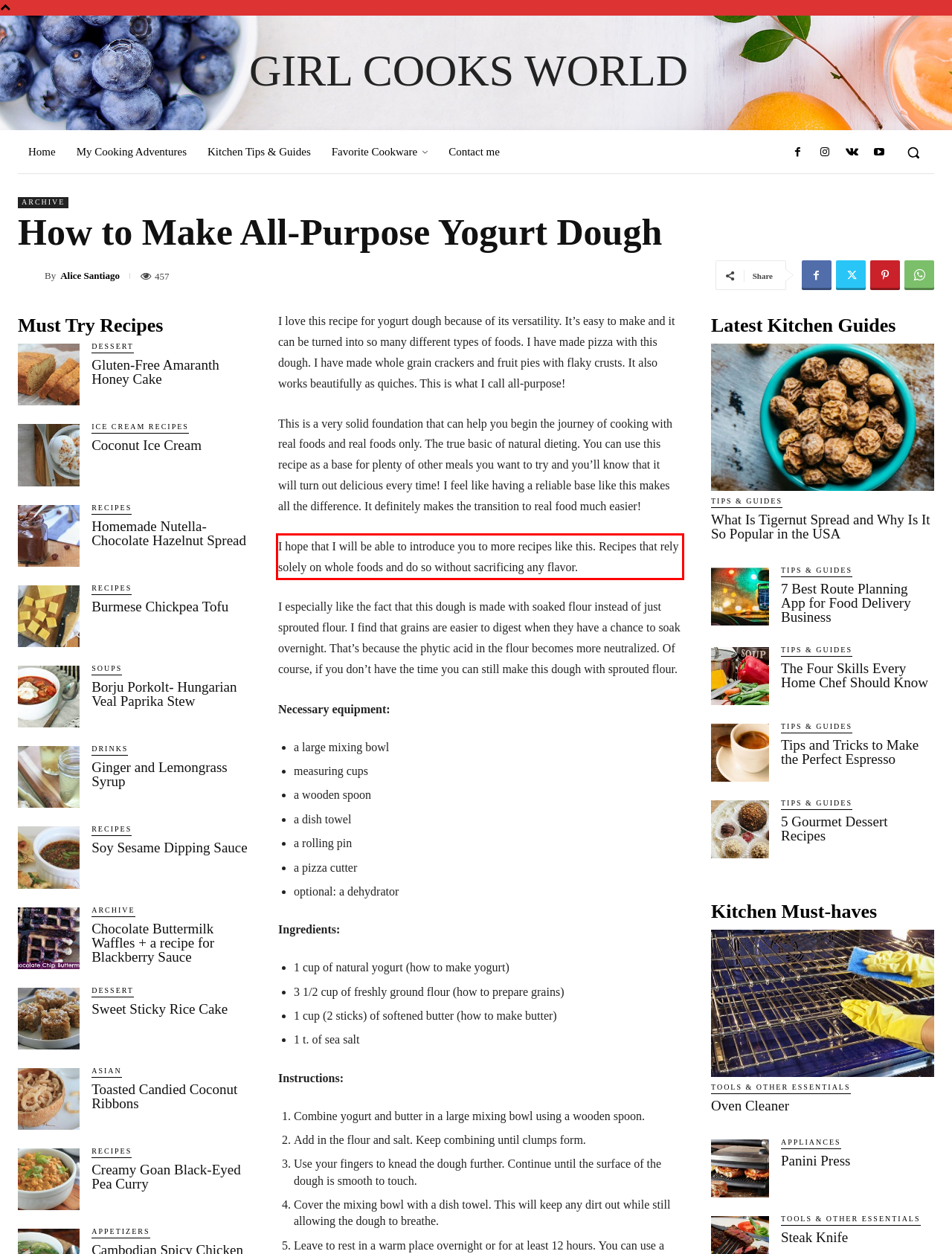Perform OCR on the text inside the red-bordered box in the provided screenshot and output the content.

I hope that I will be able to introduce you to more recipes like this. Recipes that rely solely on whole foods and do so without sacrificing any flavor.